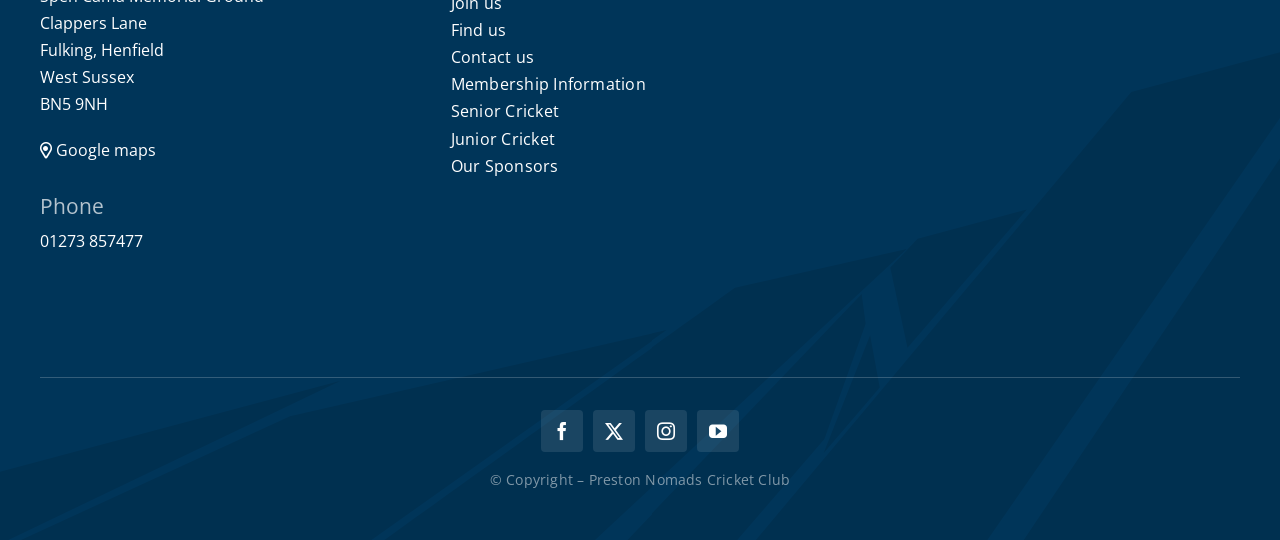Identify the coordinates of the bounding box for the element that must be clicked to accomplish the instruction: "Filter posts by date".

None